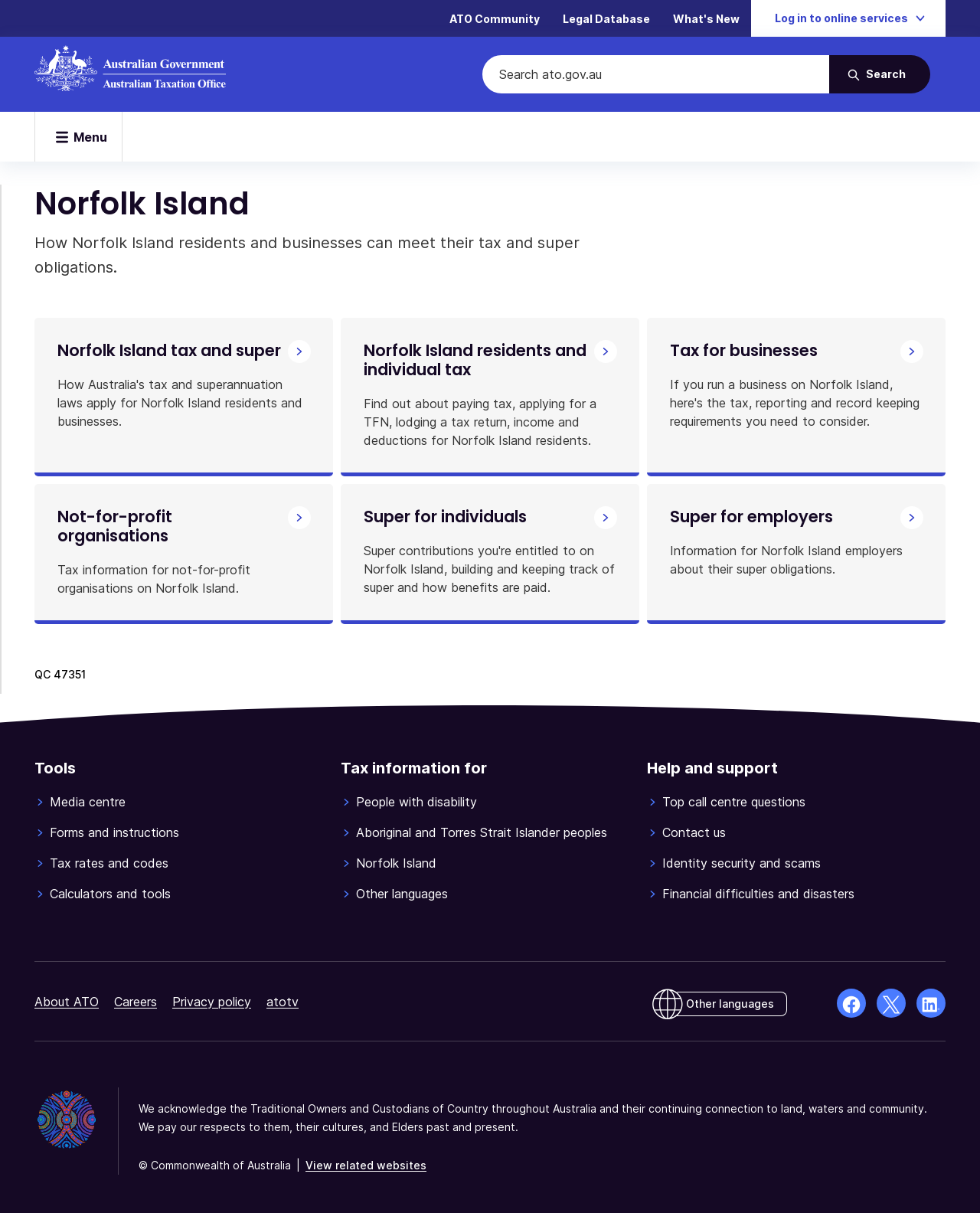What is the purpose of the webpage?
Please provide a single word or phrase as your answer based on the screenshot.

Tax and super obligations